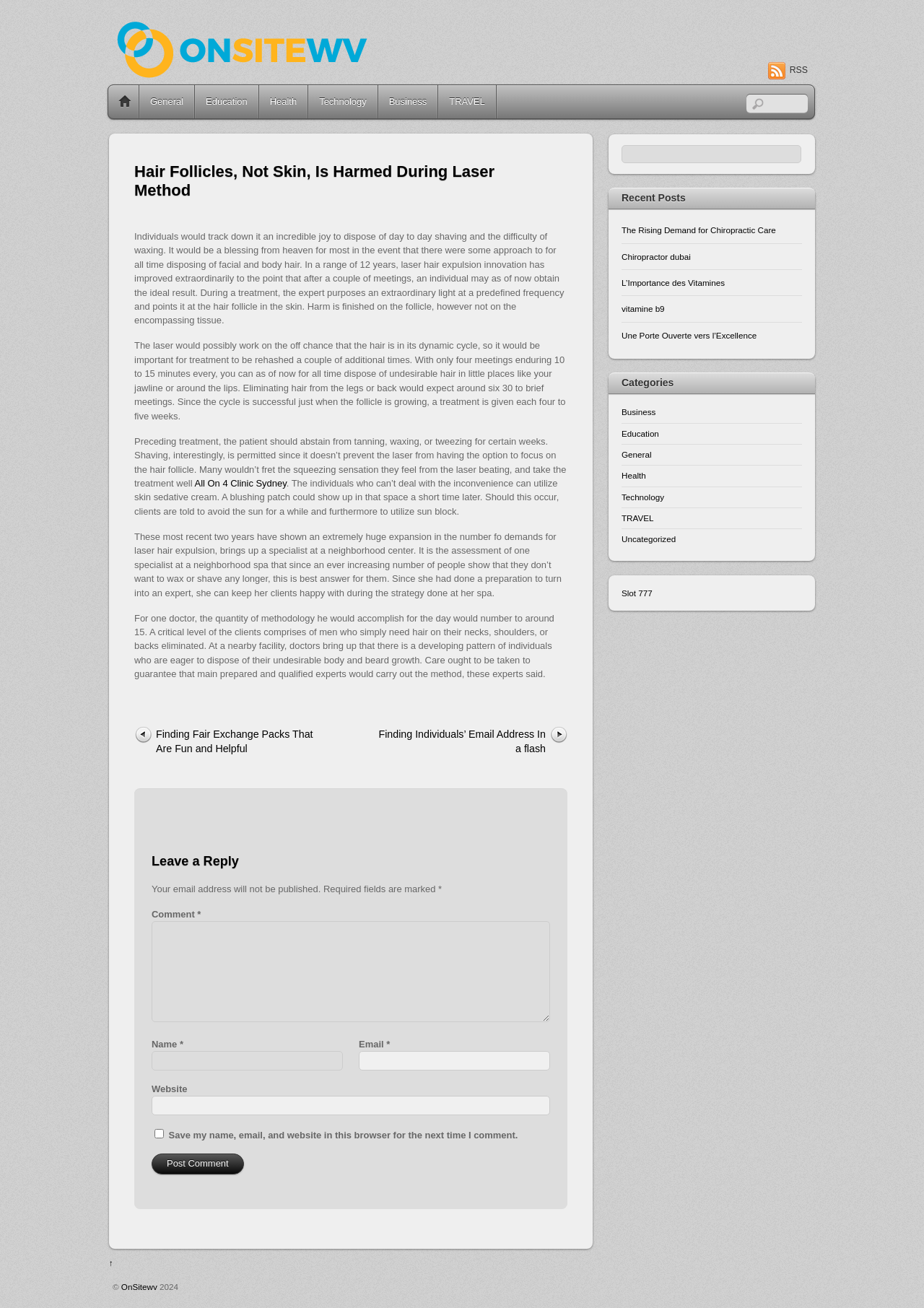Answer briefly with one word or phrase:
What is the purpose of the search box on the webpage?

Search the website